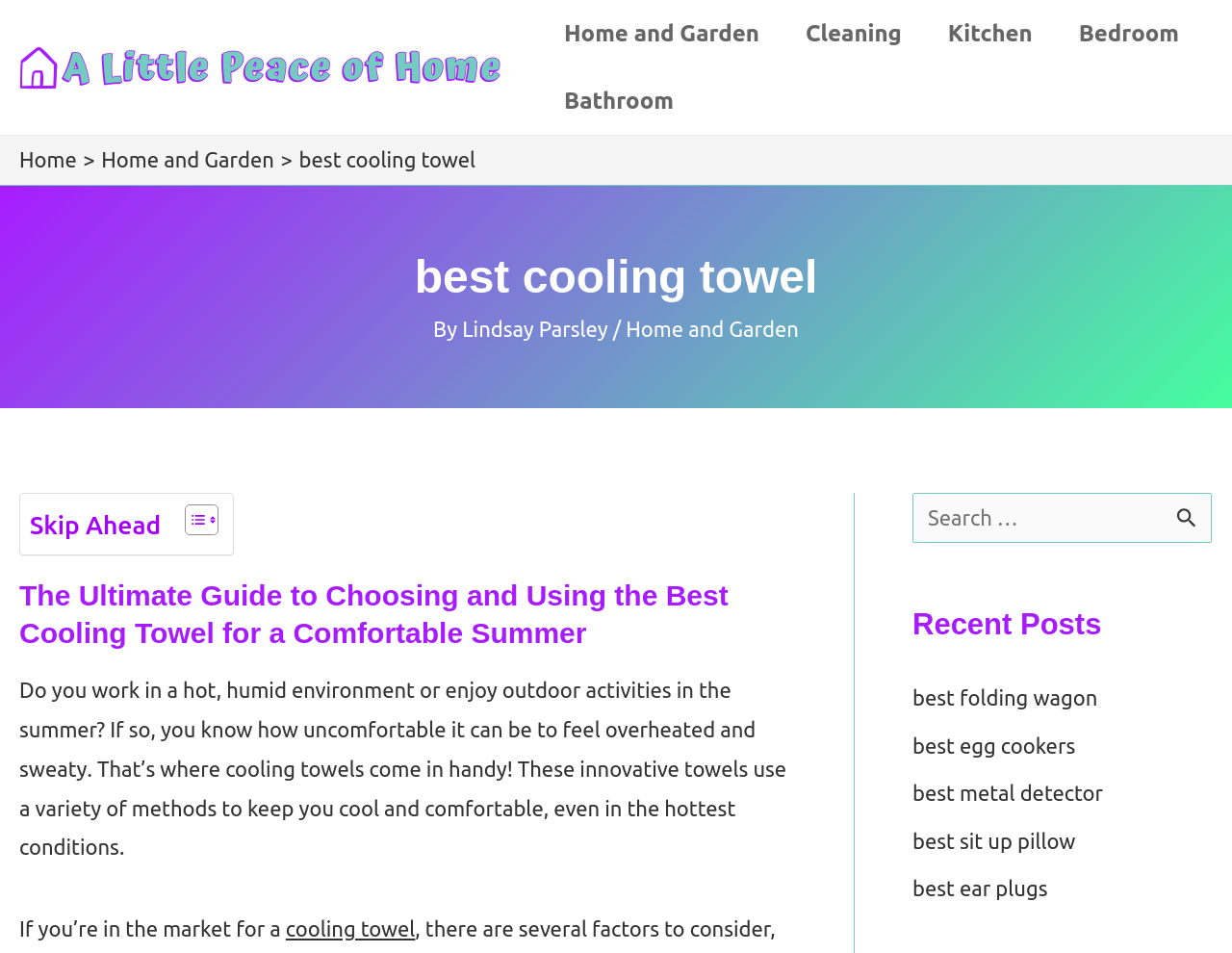From the screenshot, find the bounding box of the UI element matching this description: "cooling towel". Supply the bounding box coordinates in the form [left, top, right, bottom], each a float between 0 and 1.

[0.232, 0.962, 0.337, 0.987]